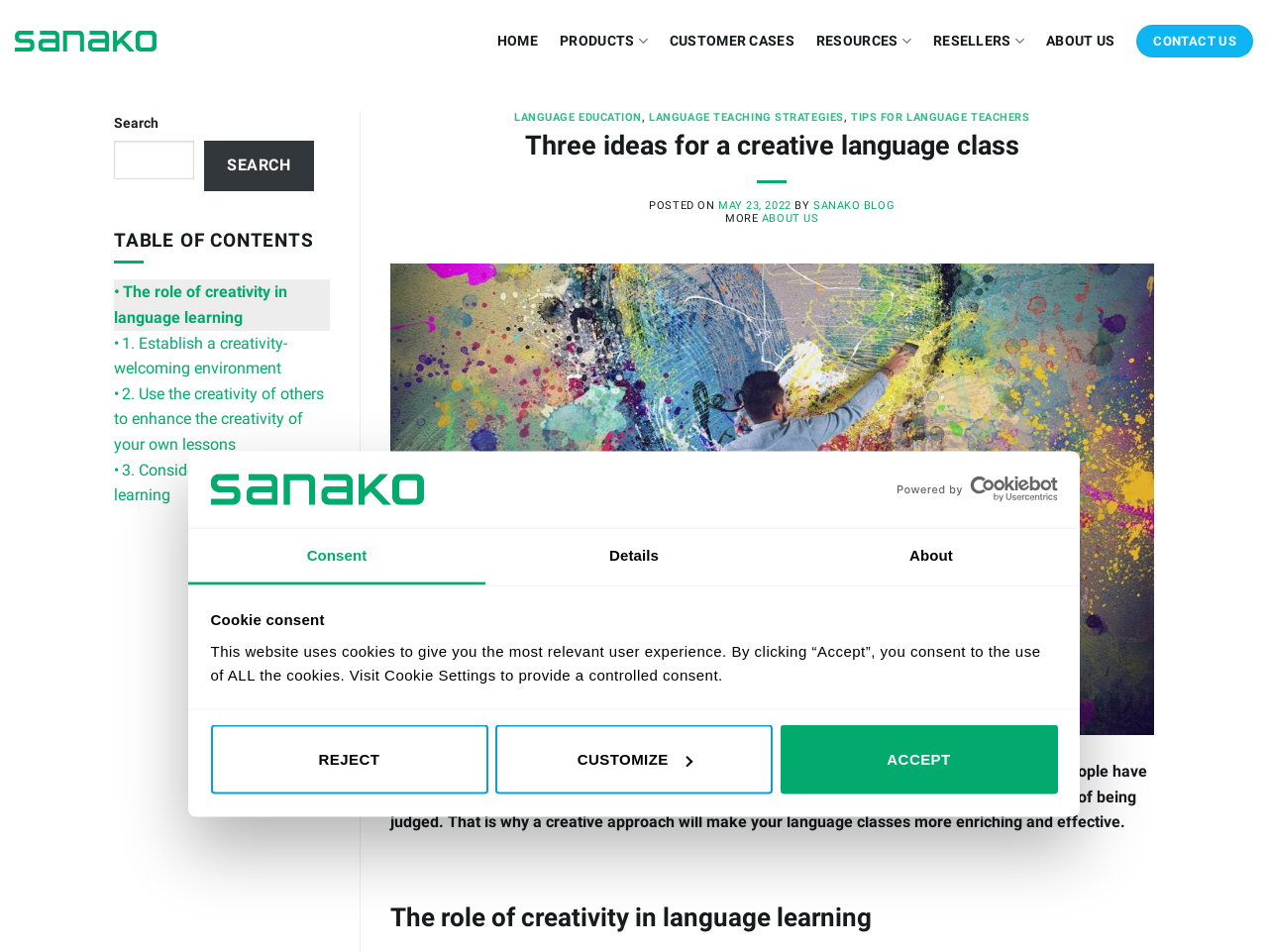What is the name of the website?
Refer to the image and answer the question using a single word or phrase.

Sanako